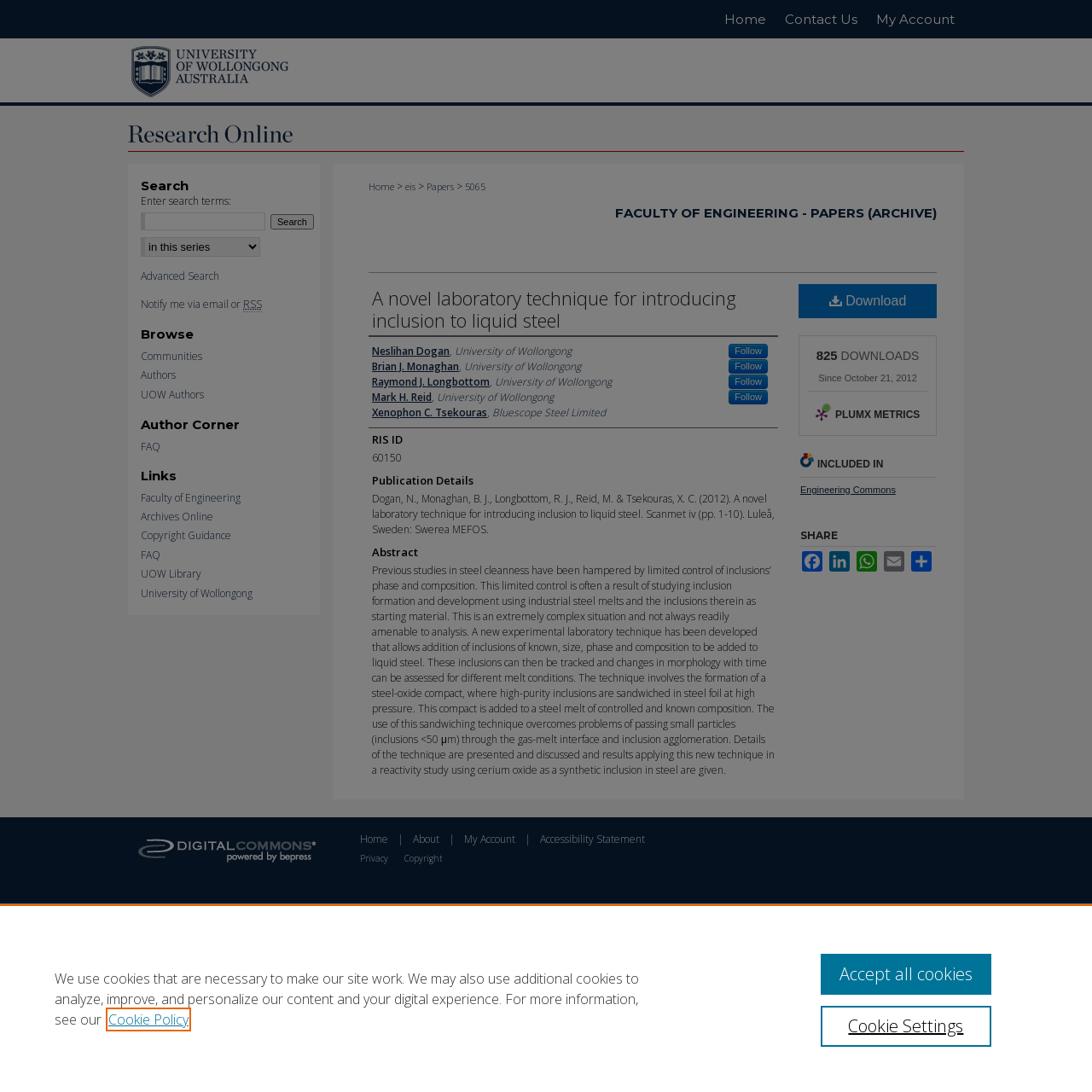Detail the webpage's structure and highlights in your description.

This webpage is a research paper page from the University of Wollongong. At the top, there is a navigation menu with links to "Menu", "My Account", "Contact Us", and "Home". Below this, there is a university logo and a link to "Research Online". 

On the left side, there is a breadcrumb navigation menu with links to "Home", "eis", "Papers", and "5065". Below this, there is a heading "FACULTY OF ENGINEERING - PAPERS (ARCHIVE)" and a link to the same title. 

The main content of the page is a research paper titled "A novel laboratory technique for introducing inclusion to liquid steel" by Neslihan Dogan, Brian J. Monaghan, and others. The paper's authors are listed below the title, with links to their profiles. 

Below the authors, there are several headings, including "RIS ID", "Publication Details", "Abstract", and "INCLUDED IN". The abstract is a lengthy text that describes the research paper's topic and methodology. 

On the right side, there are links to "Download" the paper, and a "DOWNLOADS" counter showing 825 downloads. Below this, there is a "PLUMX METRICS" link with an image, and a "SHARE" section with links to share the paper on various social media platforms. 

At the bottom of the page, there is a search box with a label "Enter search terms:" and a dropdown menu to select the search context. There are also links to "Advanced Search", "Notify me via email or RSS", and several other sections, including "Browse", "Author Corner", and "Links".